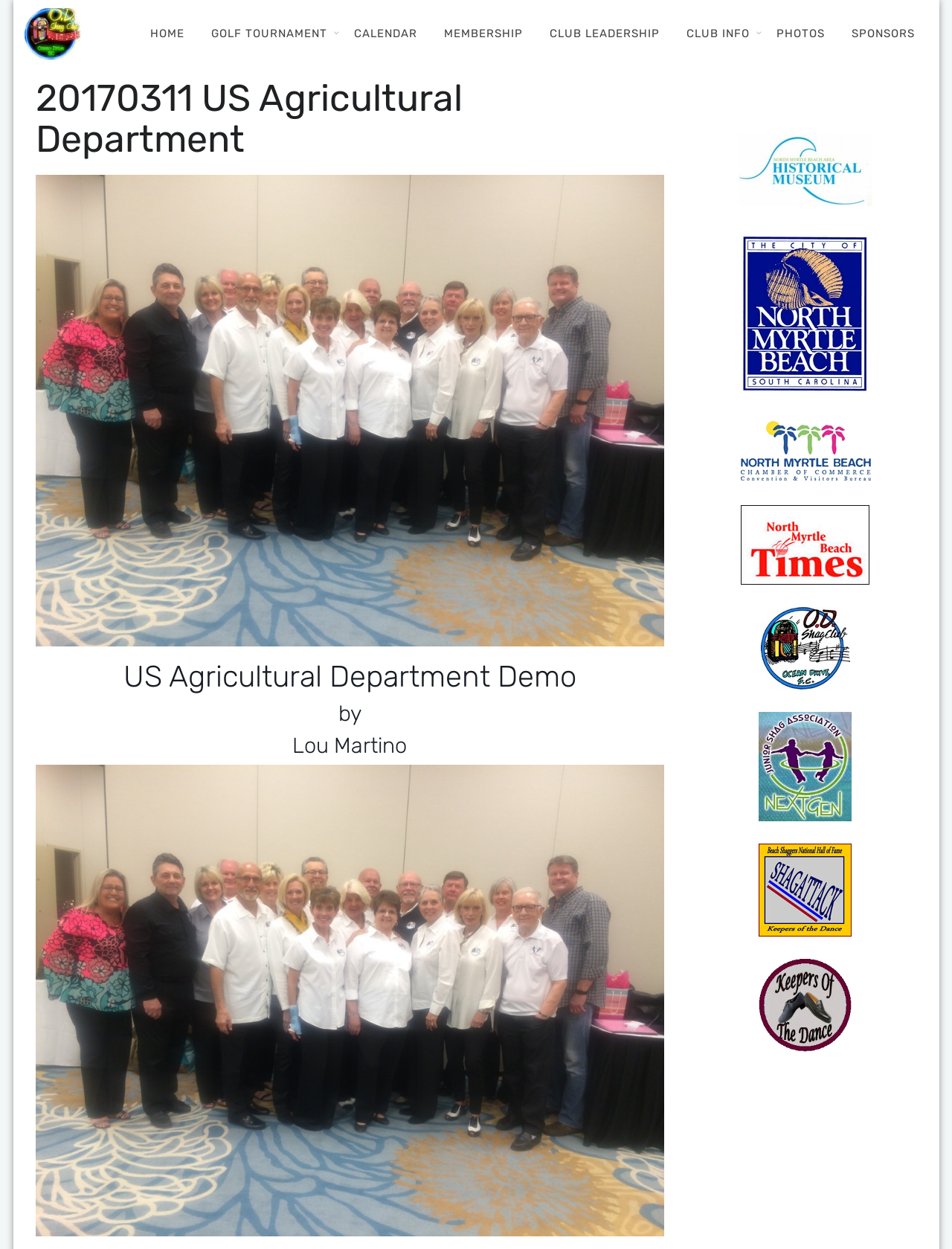Please determine the bounding box coordinates for the element with the description: "Sponsors".

[0.88, 0.02, 0.975, 0.034]